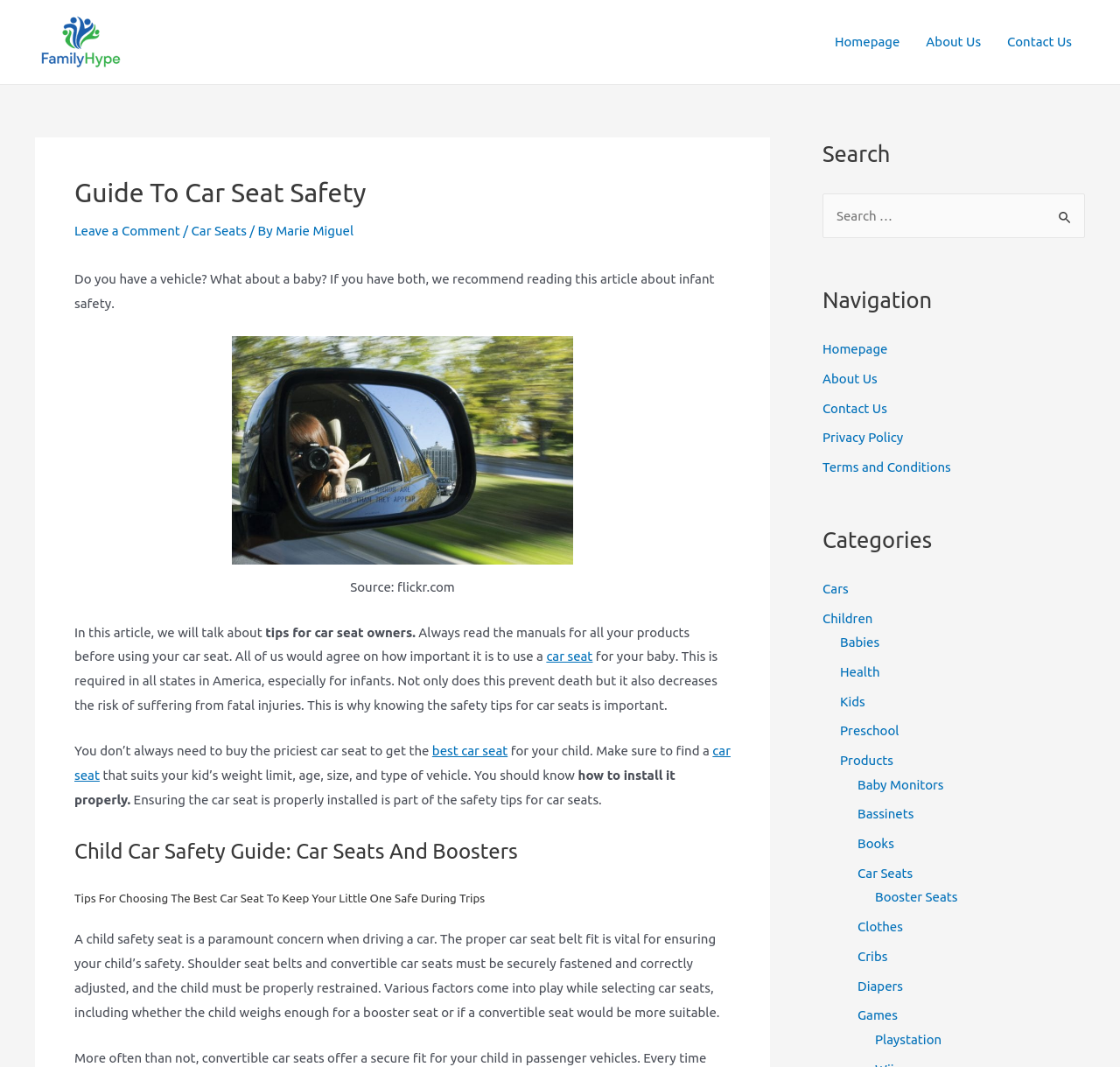What is the recommended action for car seat owners?
Analyze the image and provide a thorough answer to the question.

According to the webpage, one of the safety tips for car seats is to always read the manuals for all products before using the car seat. This is emphasized in the paragraph that starts with 'Always read the manuals...'.